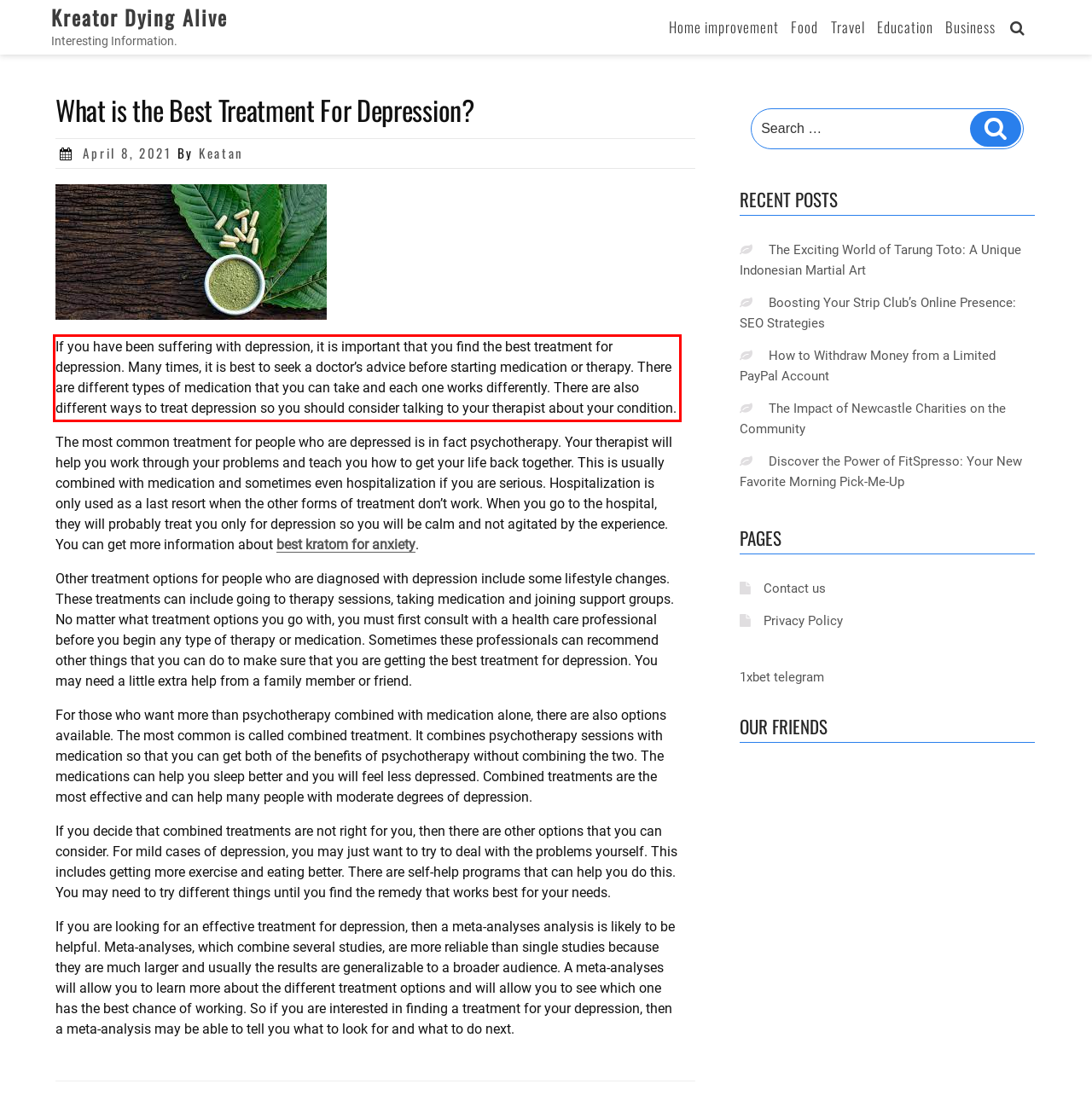Please analyze the provided webpage screenshot and perform OCR to extract the text content from the red rectangle bounding box.

If you have been suffering with depression, it is important that you find the best treatment for depression. Many times, it is best to seek a doctor’s advice before starting medication or therapy. There are different types of medication that you can take and each one works differently. There are also different ways to treat depression so you should consider talking to your therapist about your condition.